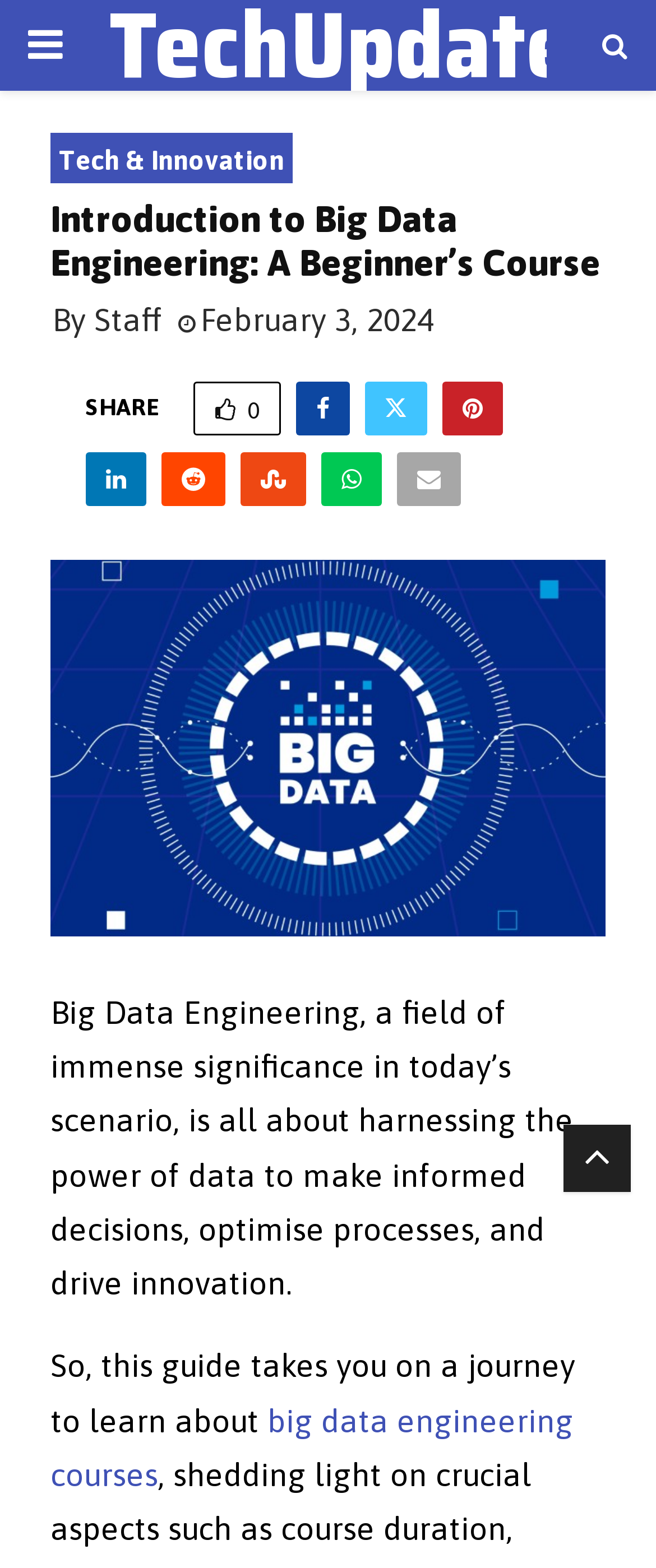Please find the bounding box coordinates of the clickable region needed to complete the following instruction: "Click the PRIMARY MENU button". The bounding box coordinates must consist of four float numbers between 0 and 1, i.e., [left, top, right, bottom].

[0.0, 0.0, 0.138, 0.058]